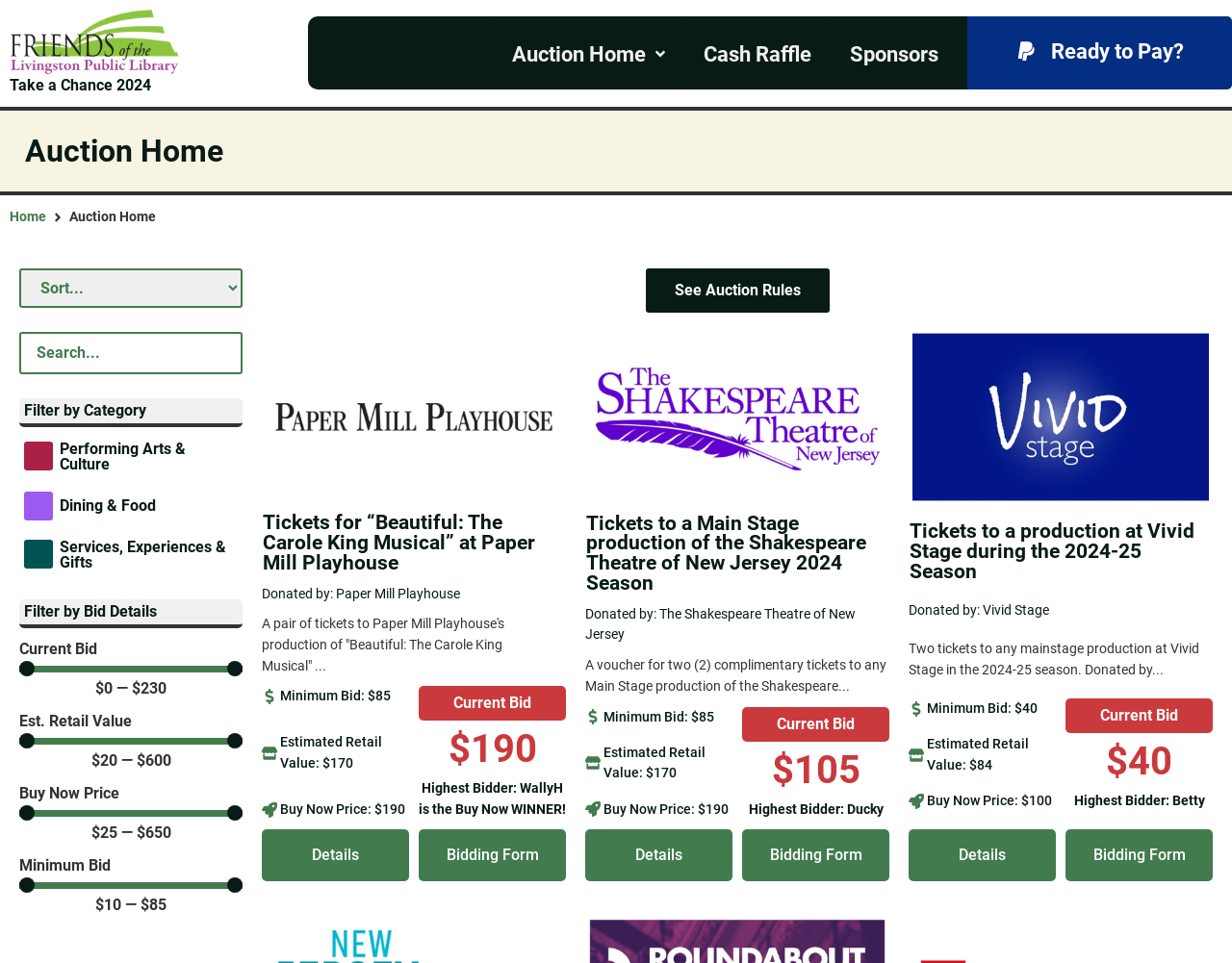What is the minimum bid for the third auction item?
Please answer the question with a detailed response using the information from the screenshot.

I looked for the 'Minimum Bid' label under the third auction item and found the value '$40'.